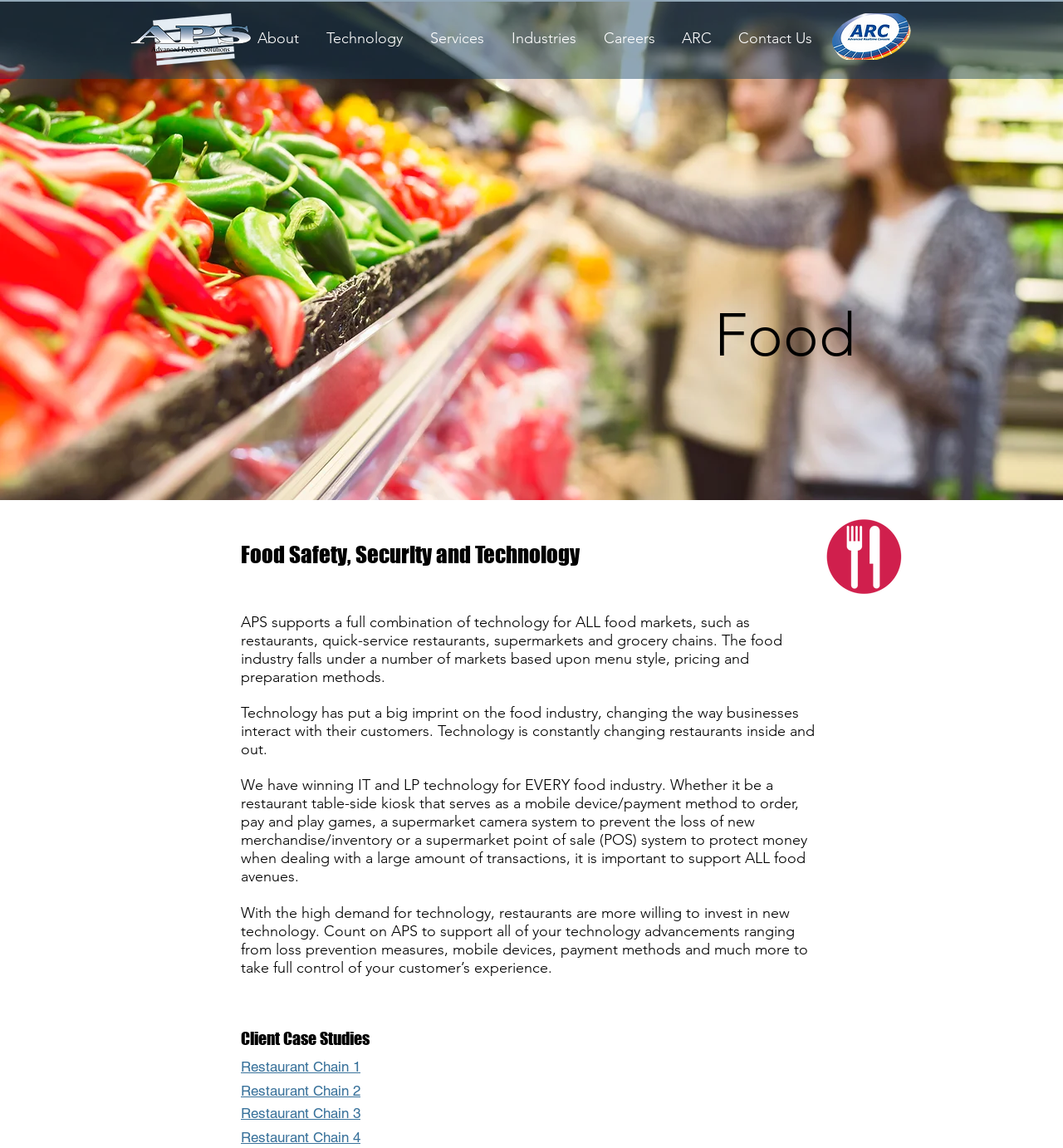What type of industry does APS support?
Give a one-word or short phrase answer based on the image.

Food industry